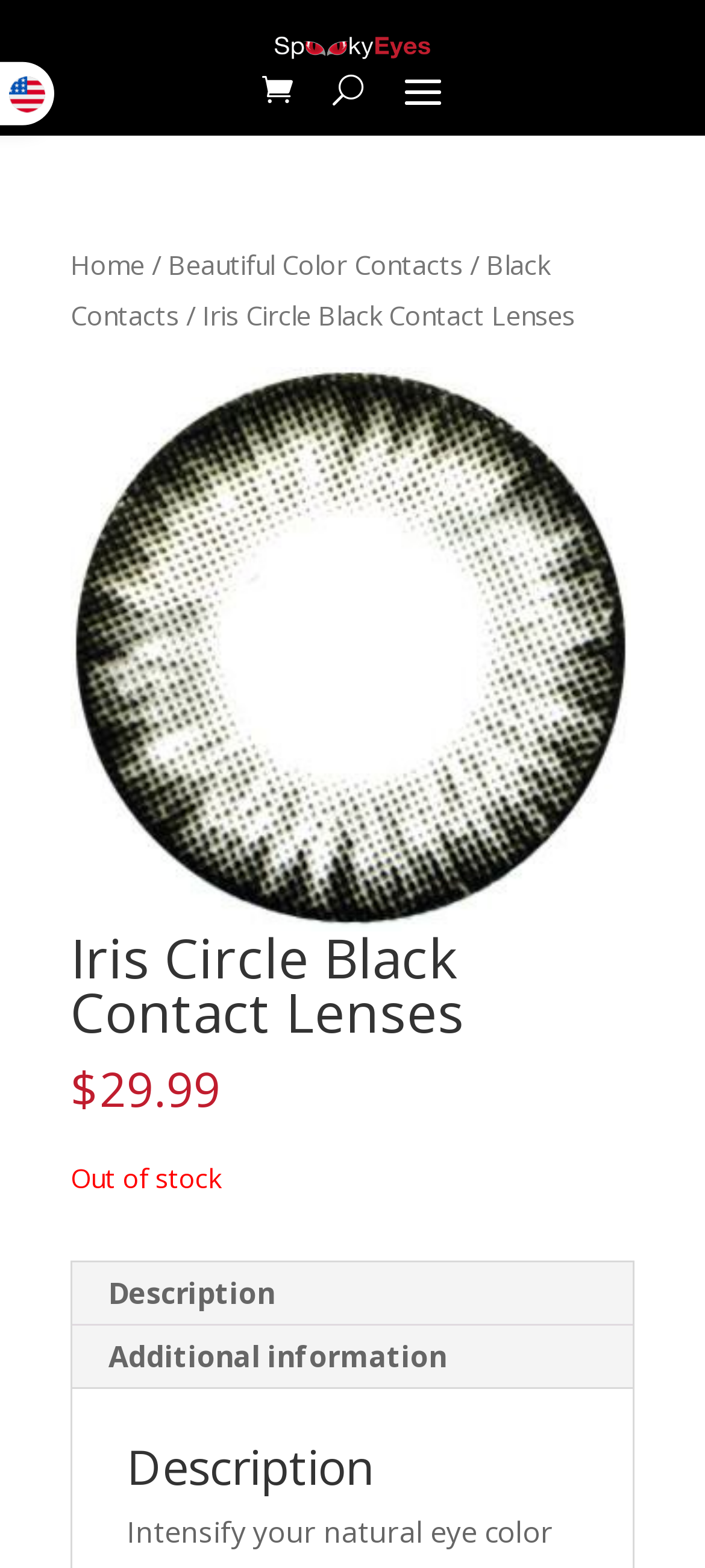How many tabs are present on the webpage?
Please give a detailed and elaborate explanation in response to the question.

I found the number of tabs by looking at the tablist element on the webpage, which contains two tab elements labeled 'Description' and 'Additional information', indicating two tabs.